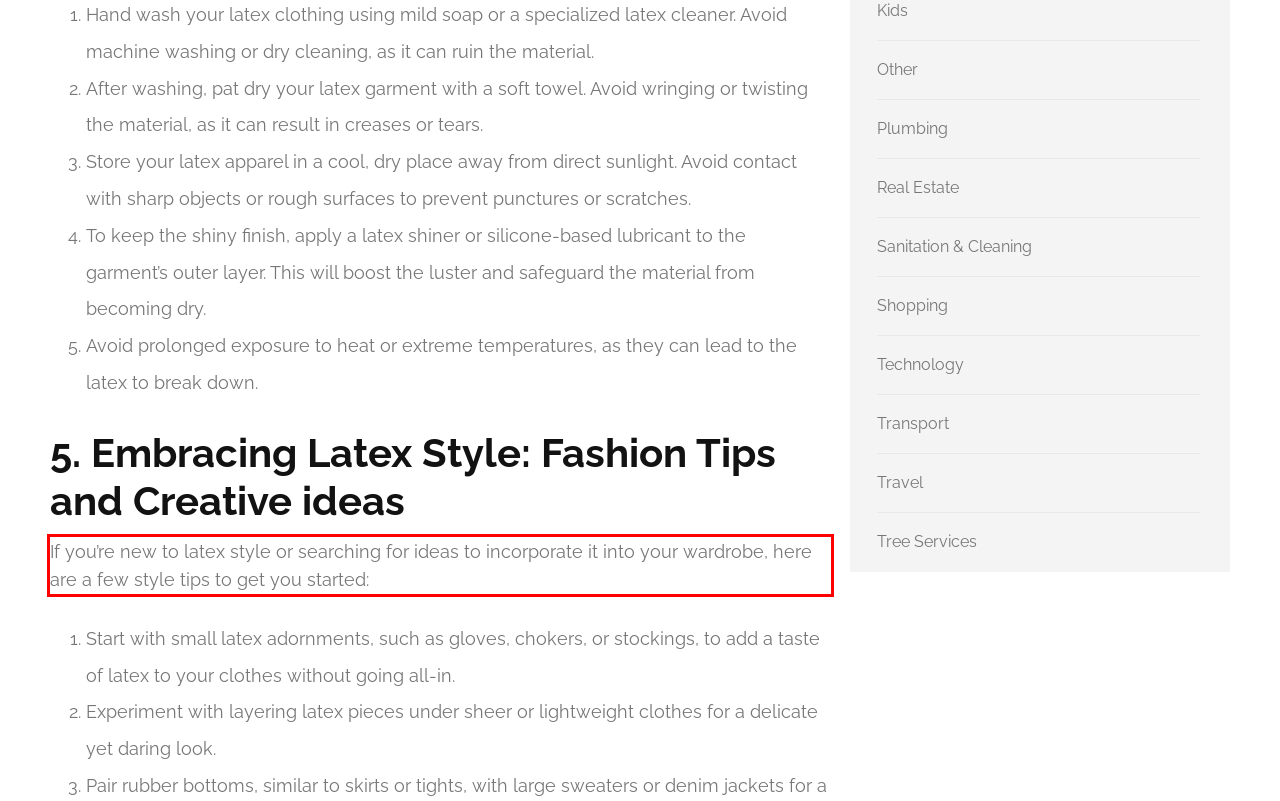Given a webpage screenshot, identify the text inside the red bounding box using OCR and extract it.

If you’re new to latex style or searching for ideas to incorporate it into your wardrobe, here are a few style tips to get you started: